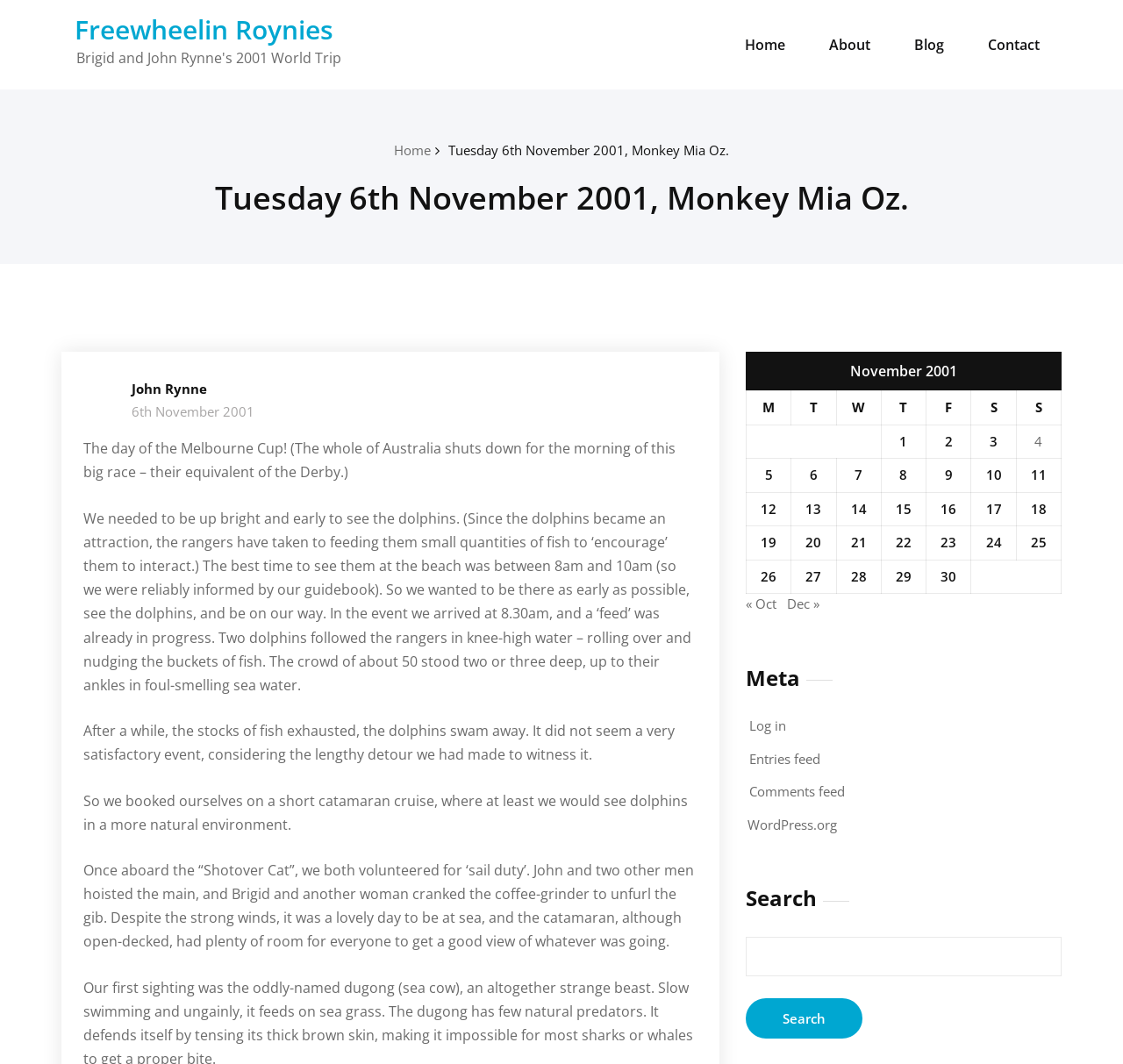Based on the image, please elaborate on the answer to the following question:
What is the day of the Melbourne Cup?

The answer can be found in the text 'The day of the Melbourne Cup! (The whole of Australia shuts down for the morning of this big race – their equivalent of the Derby.)' which indicates that the Melbourne Cup is on 6th November.